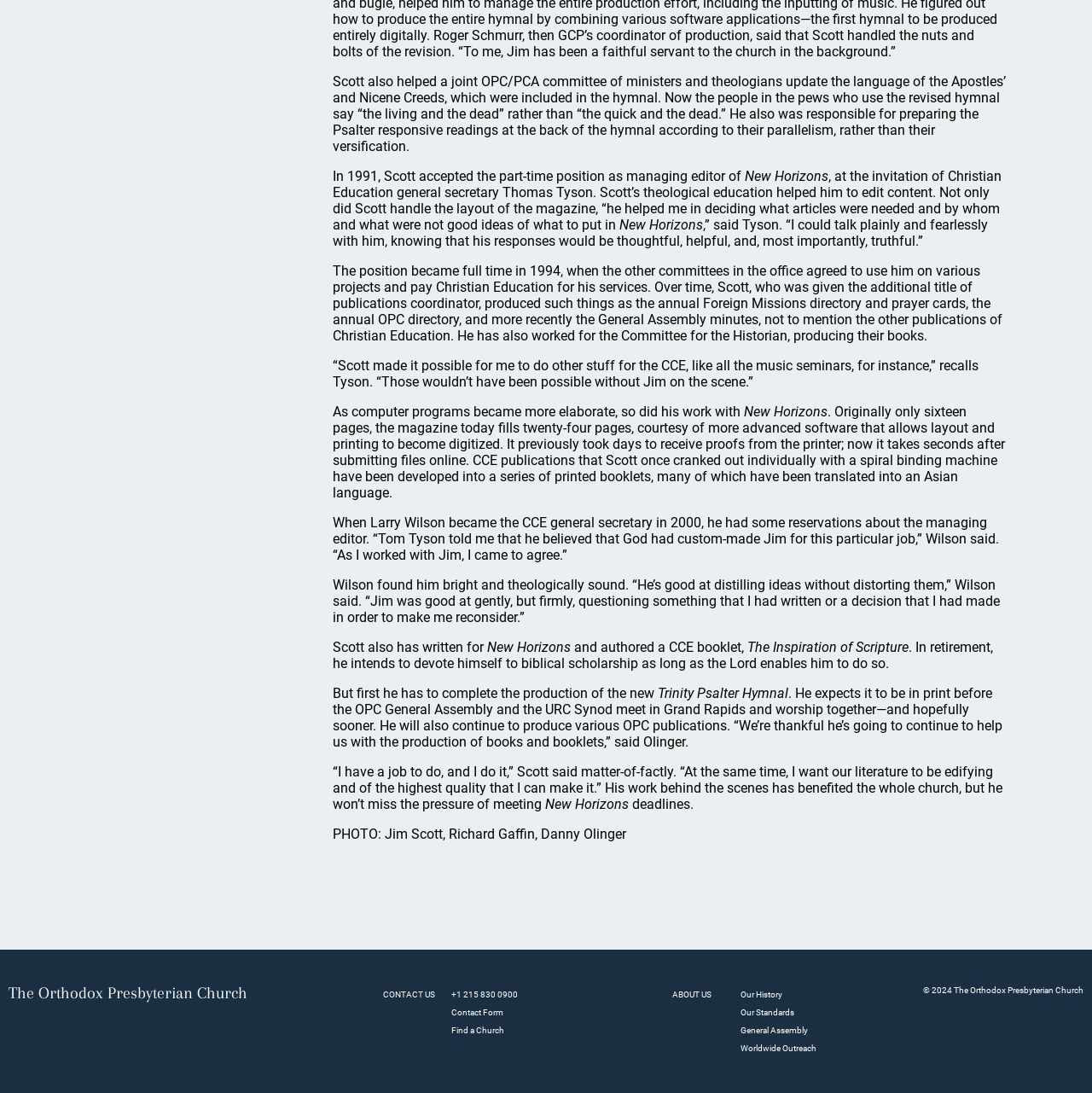Examine the image carefully and respond to the question with a detailed answer: 
What is the name of the hymnal Jim Scott helped update?

According to the text, Jim Scott is working on completing the production of the new Trinity Psalter Hymnal, which is expected to be in print before the OPC General Assembly and the URC Synod meet.